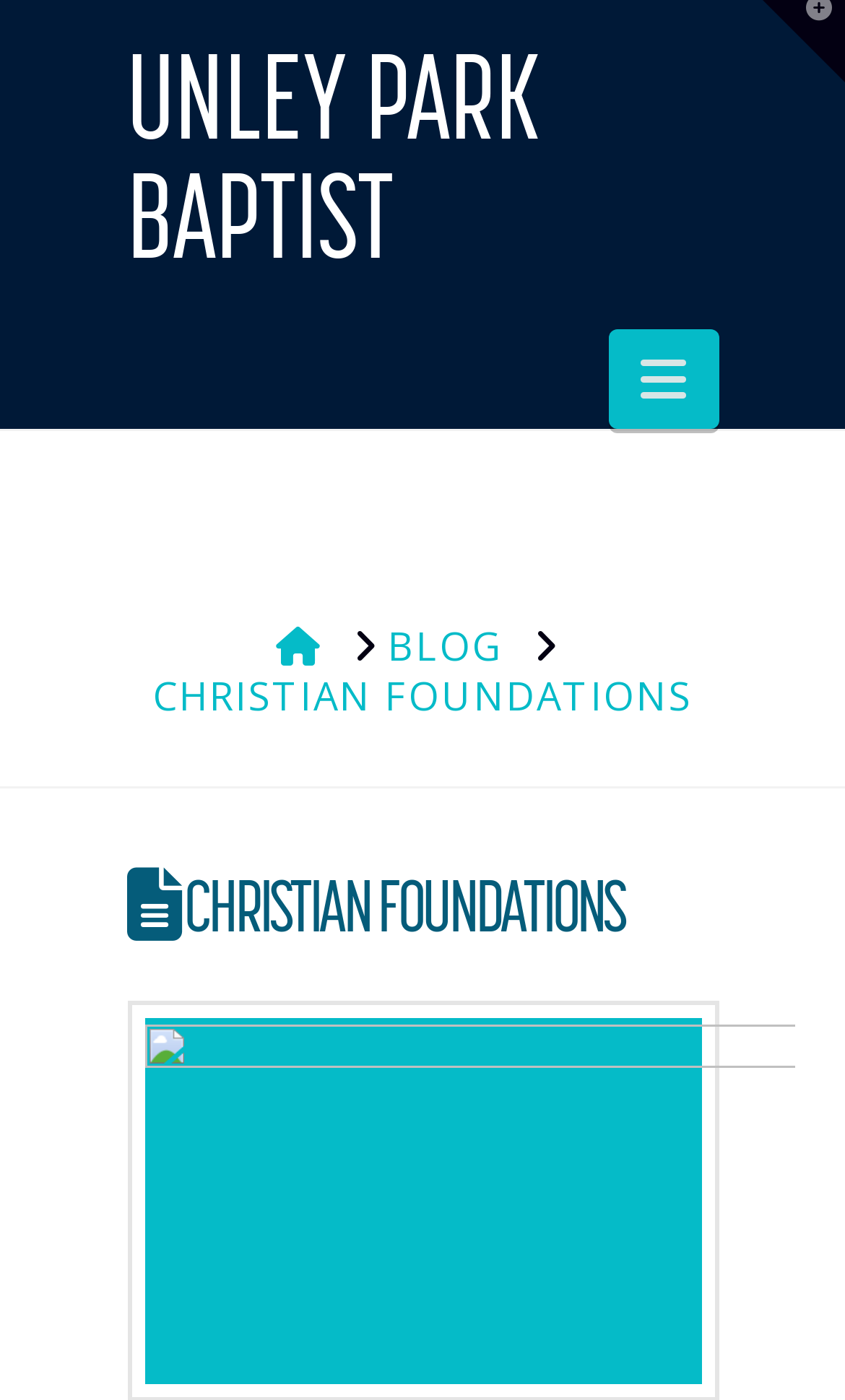How many navigation links are in the breadcrumb navigation?
Please answer the question with as much detail and depth as you can.

By examining the breadcrumb navigation element, I count three link elements: 'HOME', 'BLOG', and 'CHRISTIAN FOUNDATIONS'.